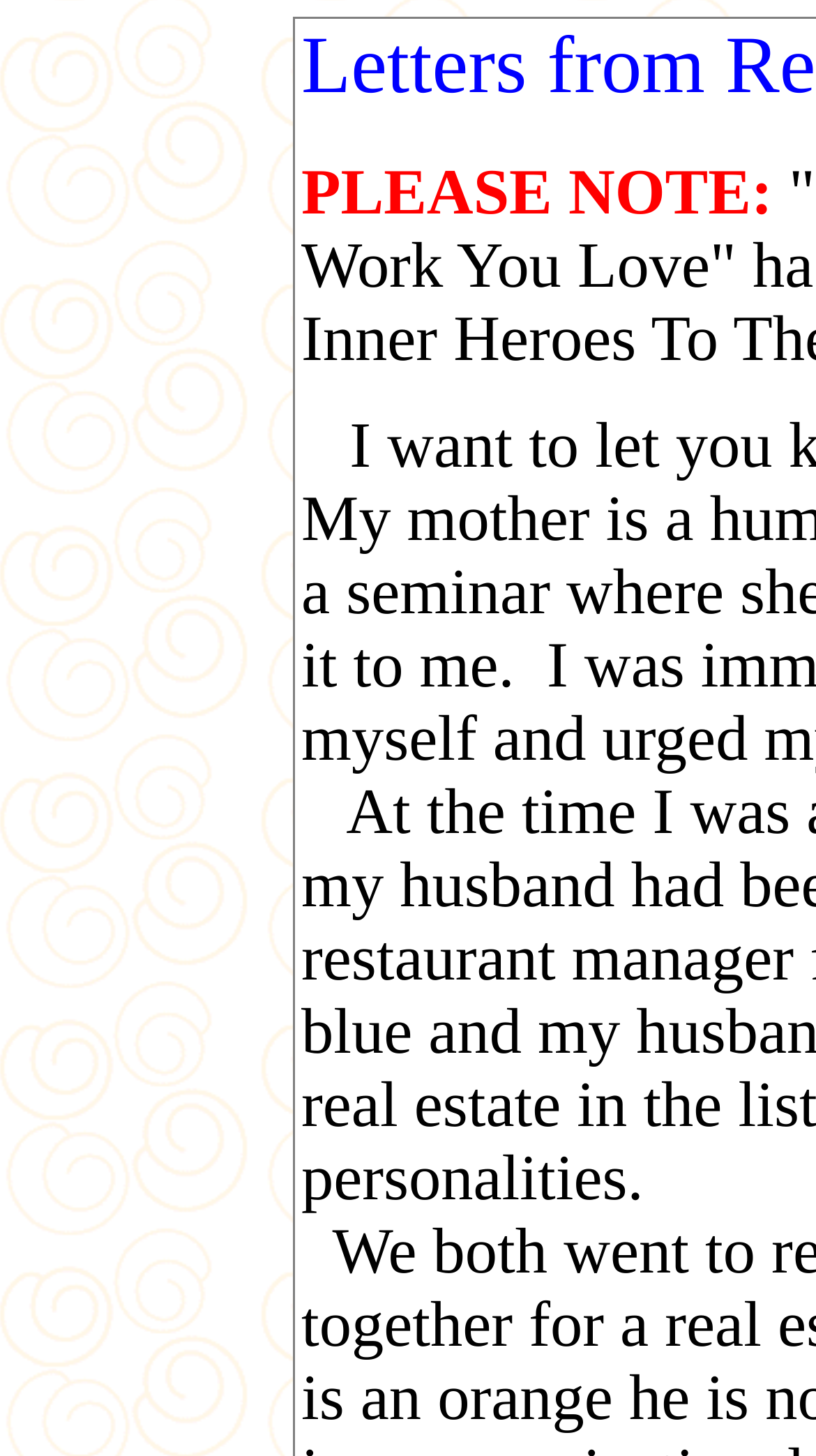Determine and generate the text content of the webpage's headline.

Letters from Readers